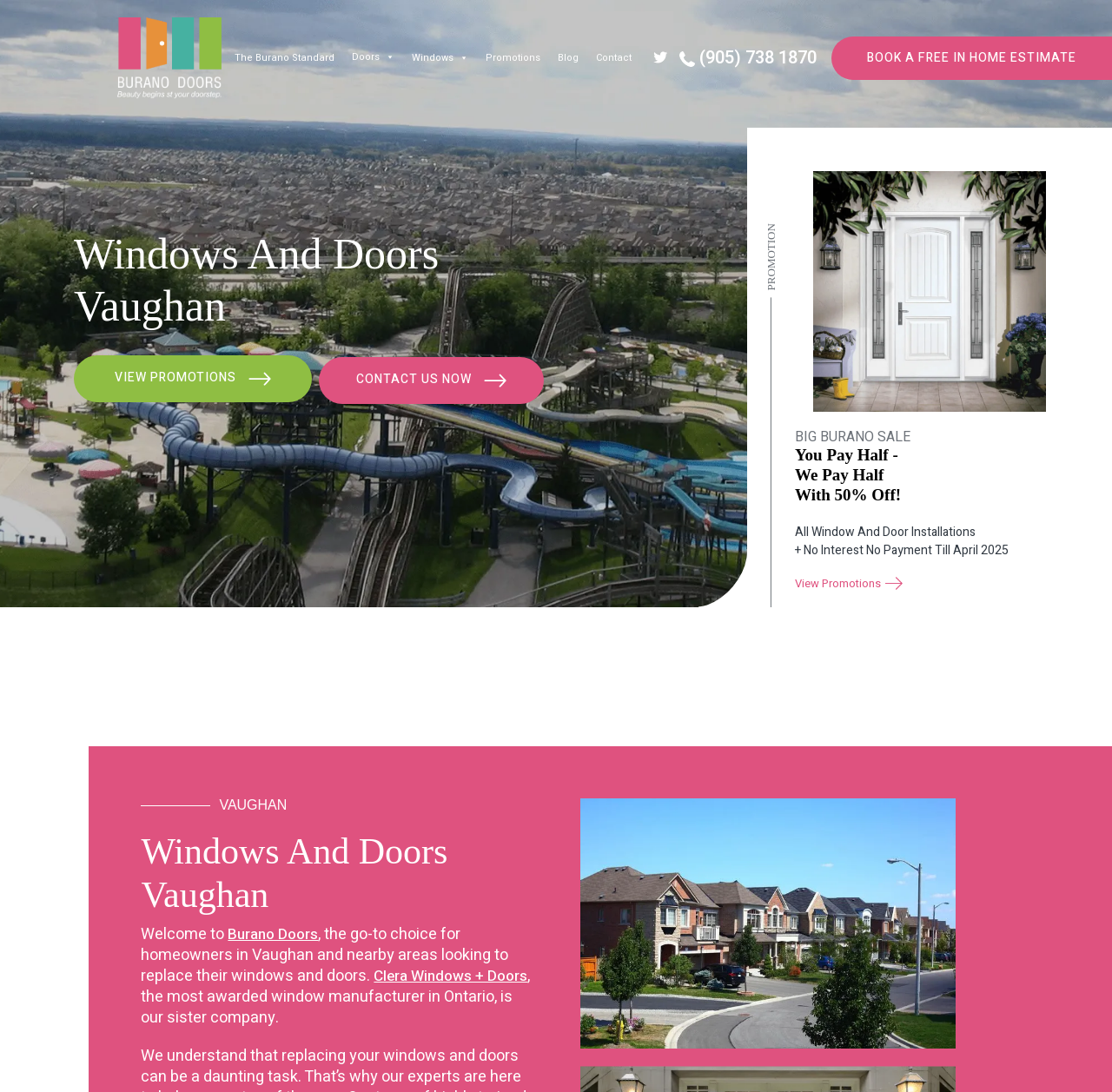Provide an in-depth caption for the webpage.

The webpage is about Burano Doors, a company that specializes in replacement windows and doors in Vaughan. At the top left corner, there is a Burano logo, which is an image linked to the company's homepage. Next to the logo, there is a navigation menu with links to different sections of the website, including "The Burano Standard", "Doors", "Windows", "Promotions", "Blog", and "Contact".

On the right side of the navigation menu, there is a phone icon with a phone number, (905) 738 1870, and a link to book a free in-home estimate. Below the navigation menu, there is a heading that reads "Windows And Doors Vaughan" and a promotional image that showcases door and window installations.

The main content of the webpage is divided into two sections. The left section has a heading that reads "BIG BURANO SALE" and promotes a sale with 50% off all window and door installations, with no interest or payment until April 2025. There is also a link to view promotions with an arrow icon.

The right section has a heading that reads "Windows And Doors Vaughan" and welcomes visitors to Burano Doors, the go-to choice for homeowners in Vaughan and nearby areas looking to replace their windows and doors. There is also a mention of Clera Windows + Doors, the most awarded window manufacturer in Ontario, which is Burano Doors' sister company.

At the bottom of the webpage, there is an image that showcases windows and doors in Vaughan. Overall, the webpage is designed to promote Burano Doors' products and services, with a focus on replacement windows and doors in Vaughan.